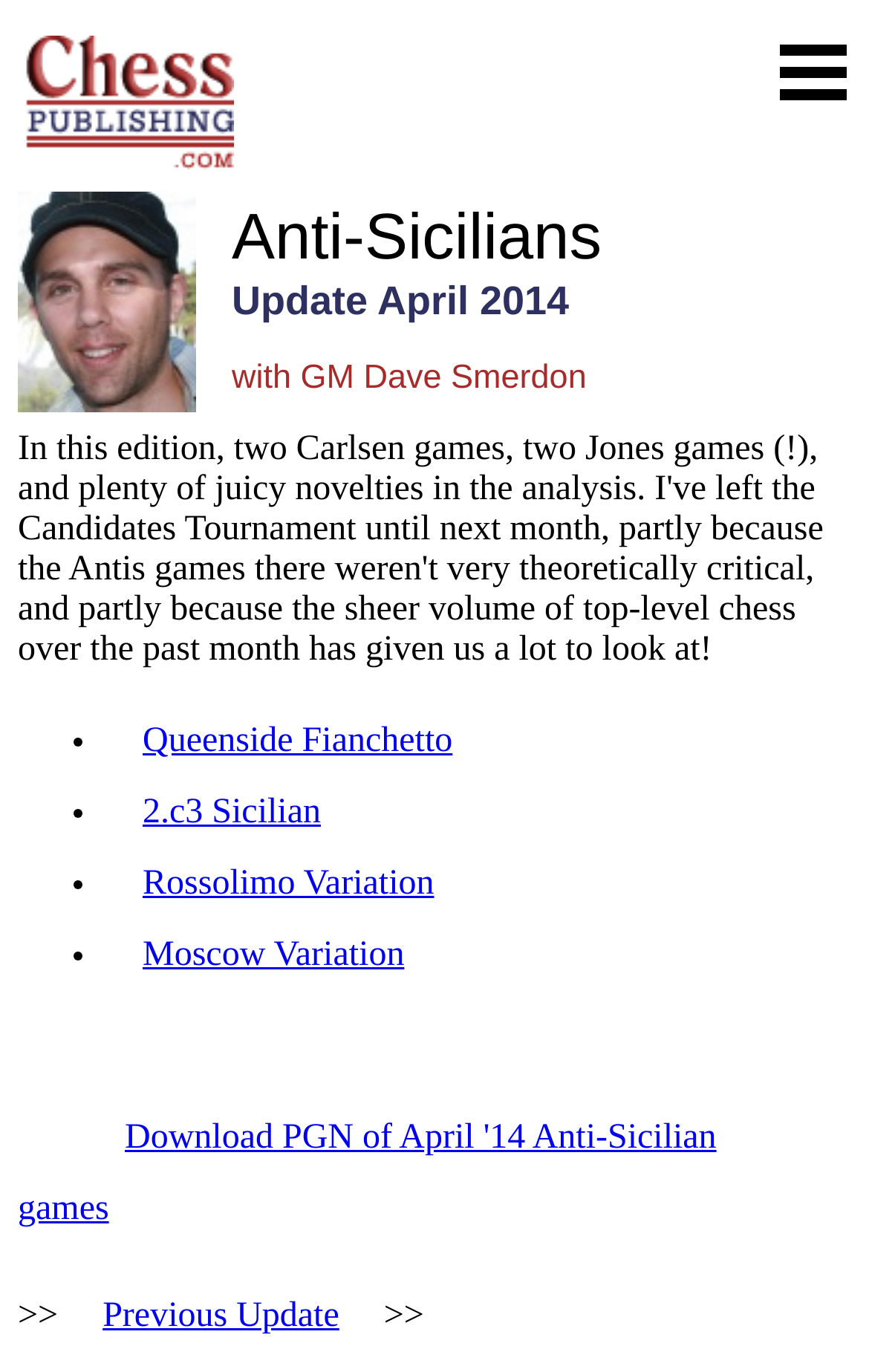Provide a thorough and detailed response to the question by examining the image: 
How many variations of Anti-Sicilians are listed?

There are four bullet points listing different variations of Anti-Sicilians: Queenside Fianchetto, 2.c3 Sicilian, Rossolimo Variation, and Moscow Variation.